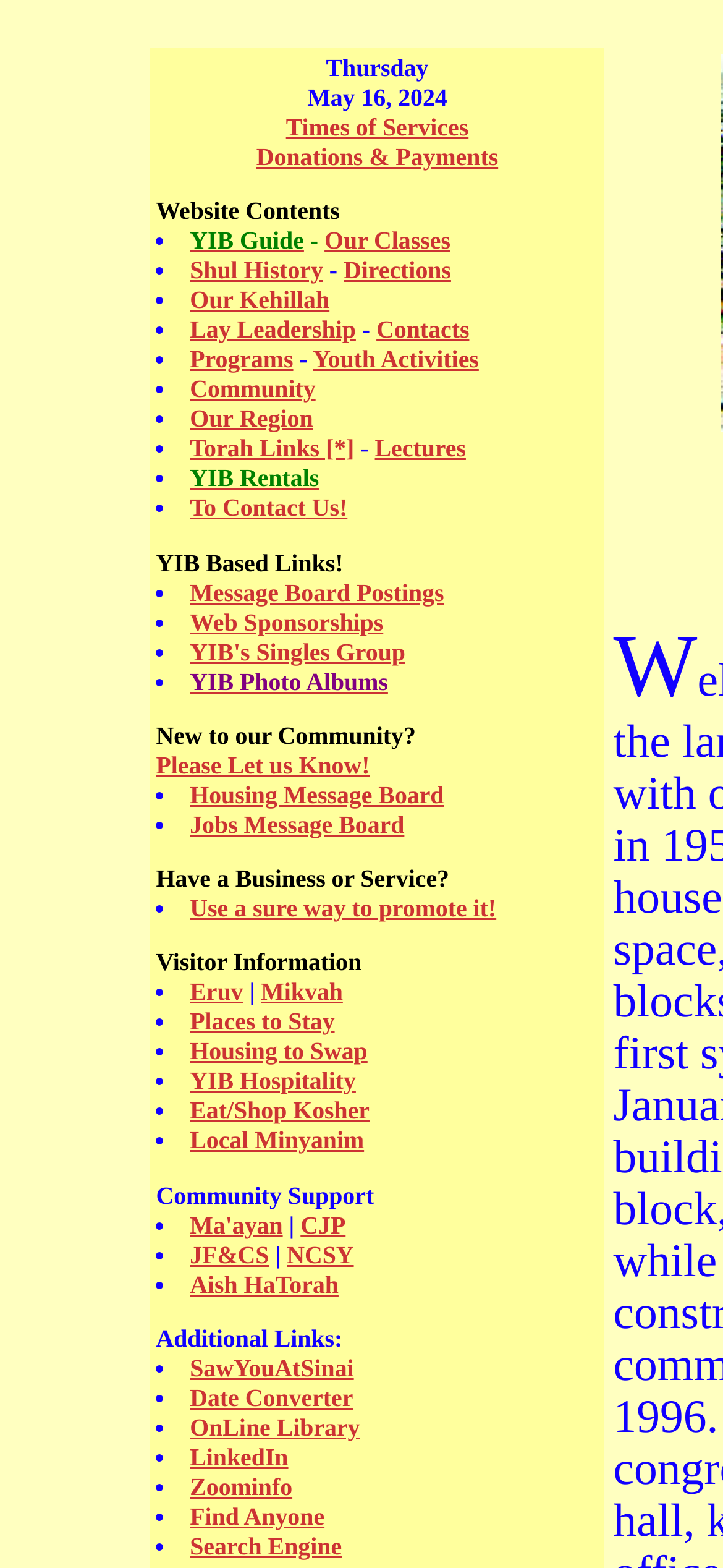Answer the following query with a single word or phrase:
What is the text of the static text element above the 'YIB Rentals' link?

To Contact